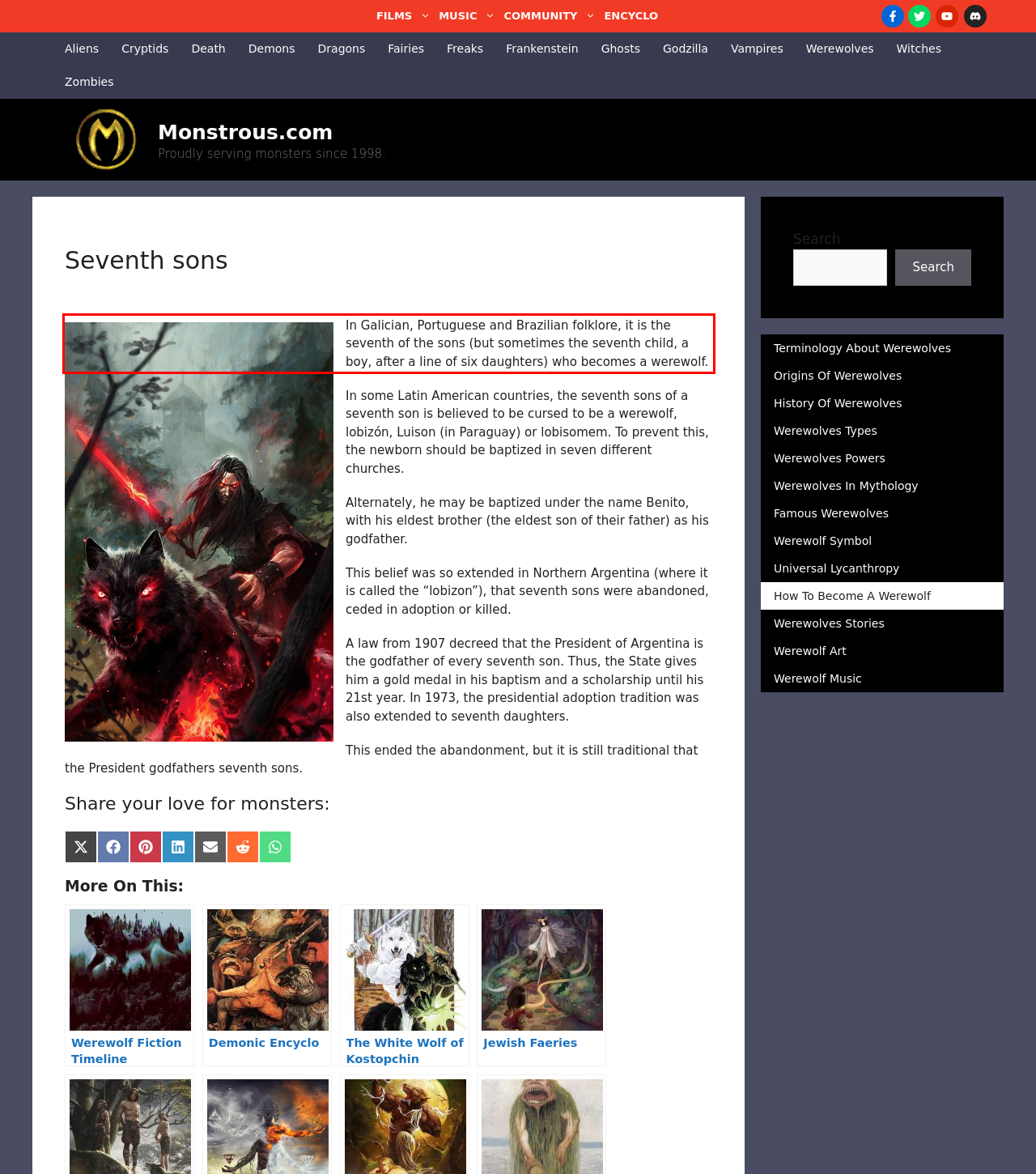The screenshot provided shows a webpage with a red bounding box. Apply OCR to the text within this red bounding box and provide the extracted content.

In Galician, Portuguese and Brazilian folklore, it is the seventh of the sons (but sometimes the seventh child, a boy, after a line of six daughters) who becomes a werewolf.